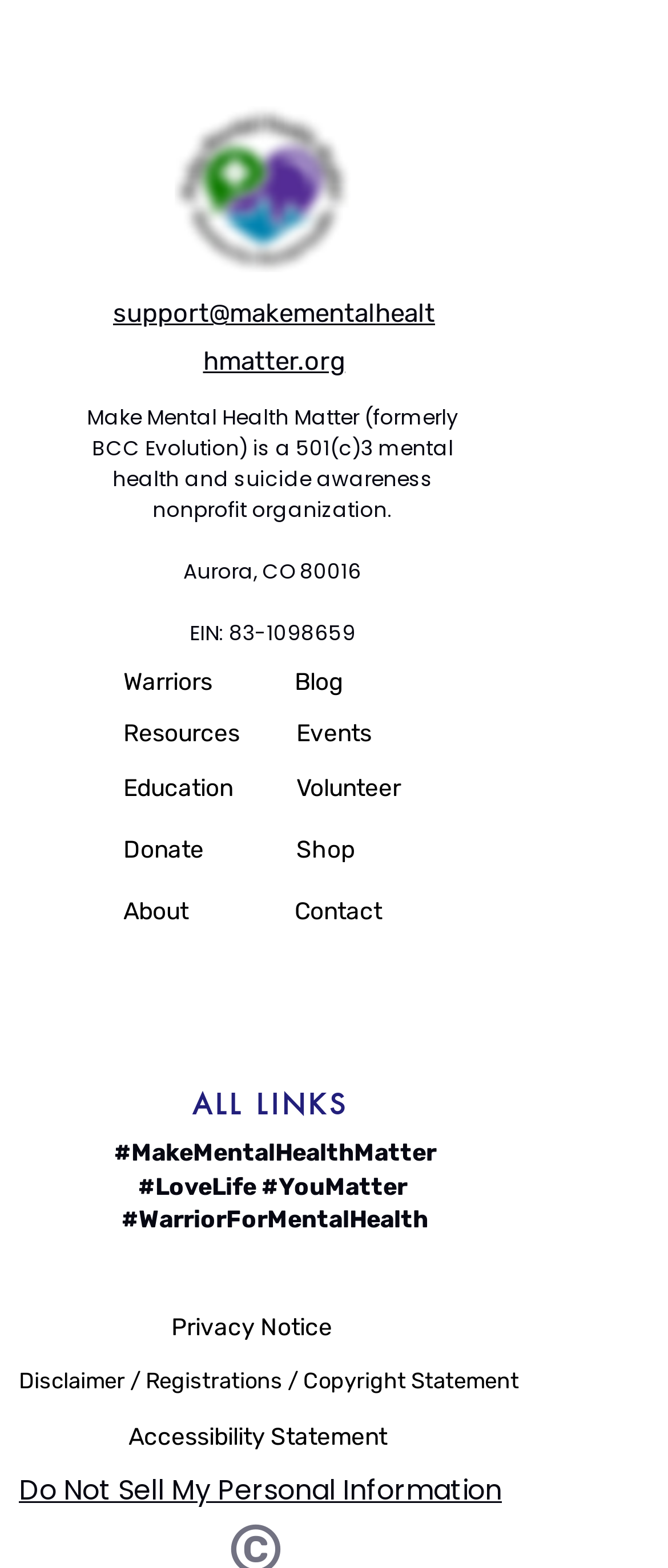Please predict the bounding box coordinates (top-left x, top-left y, bottom-right x, bottom-right y) for the UI element in the screenshot that fits the description: ALL LINKS

[0.2, 0.681, 0.61, 0.727]